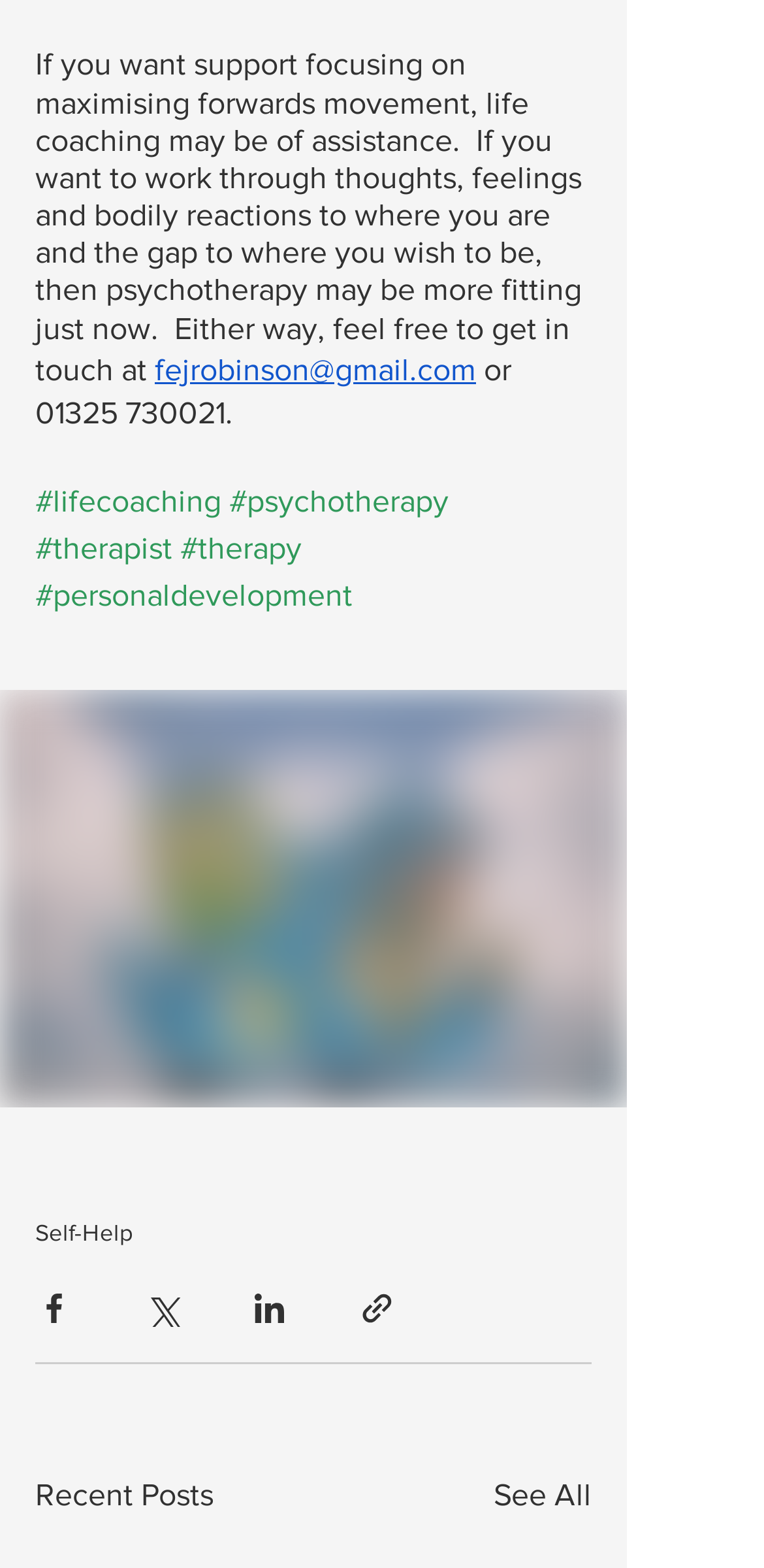What is the purpose of life coaching?
Refer to the image and provide a one-word or short phrase answer.

Maximising forwards movement